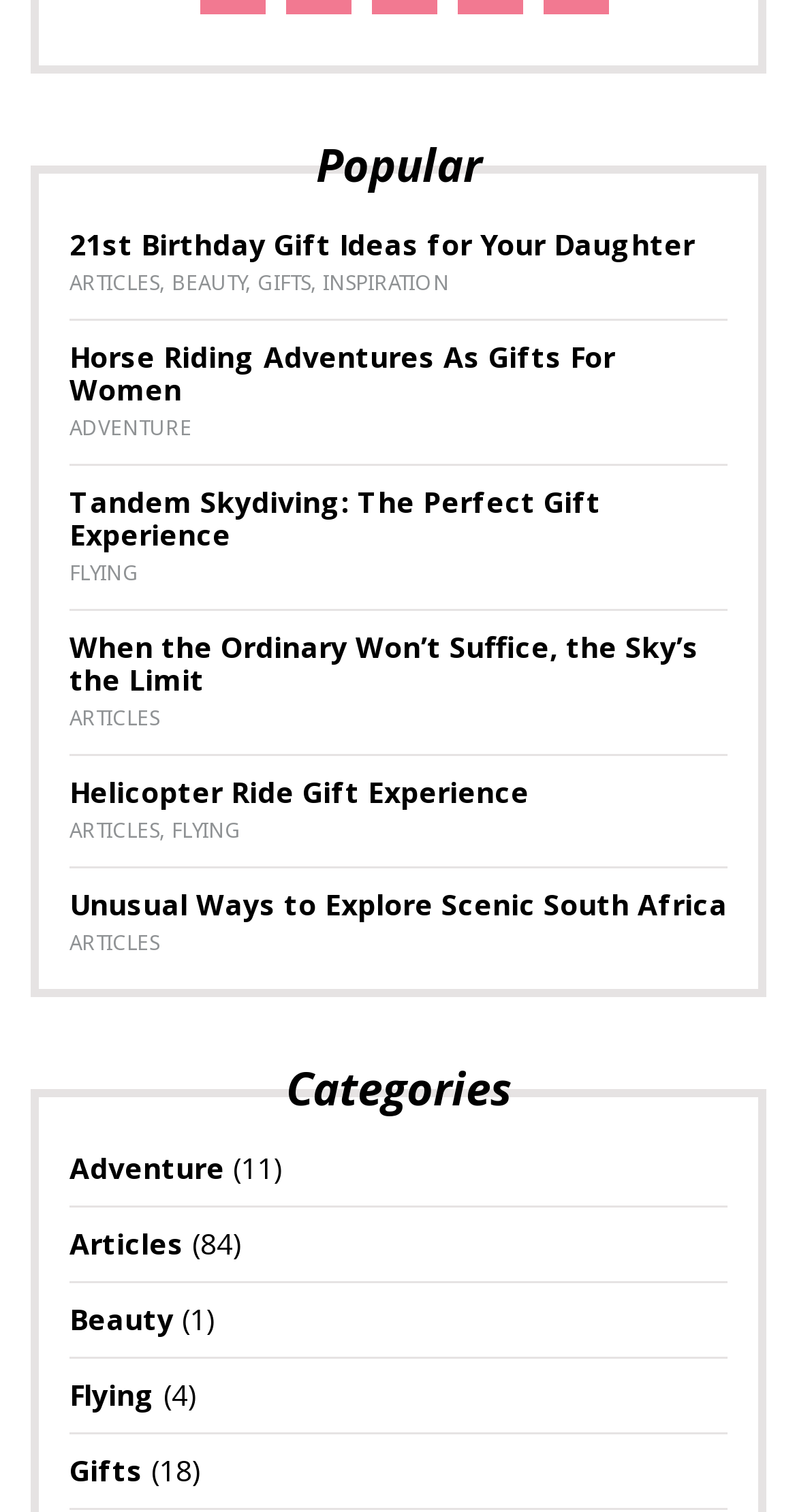From the screenshot, find the bounding box of the UI element matching this description: "Helicopter Ride Gift Experience". Supply the bounding box coordinates in the form [left, top, right, bottom], each a float between 0 and 1.

[0.087, 0.511, 0.664, 0.537]